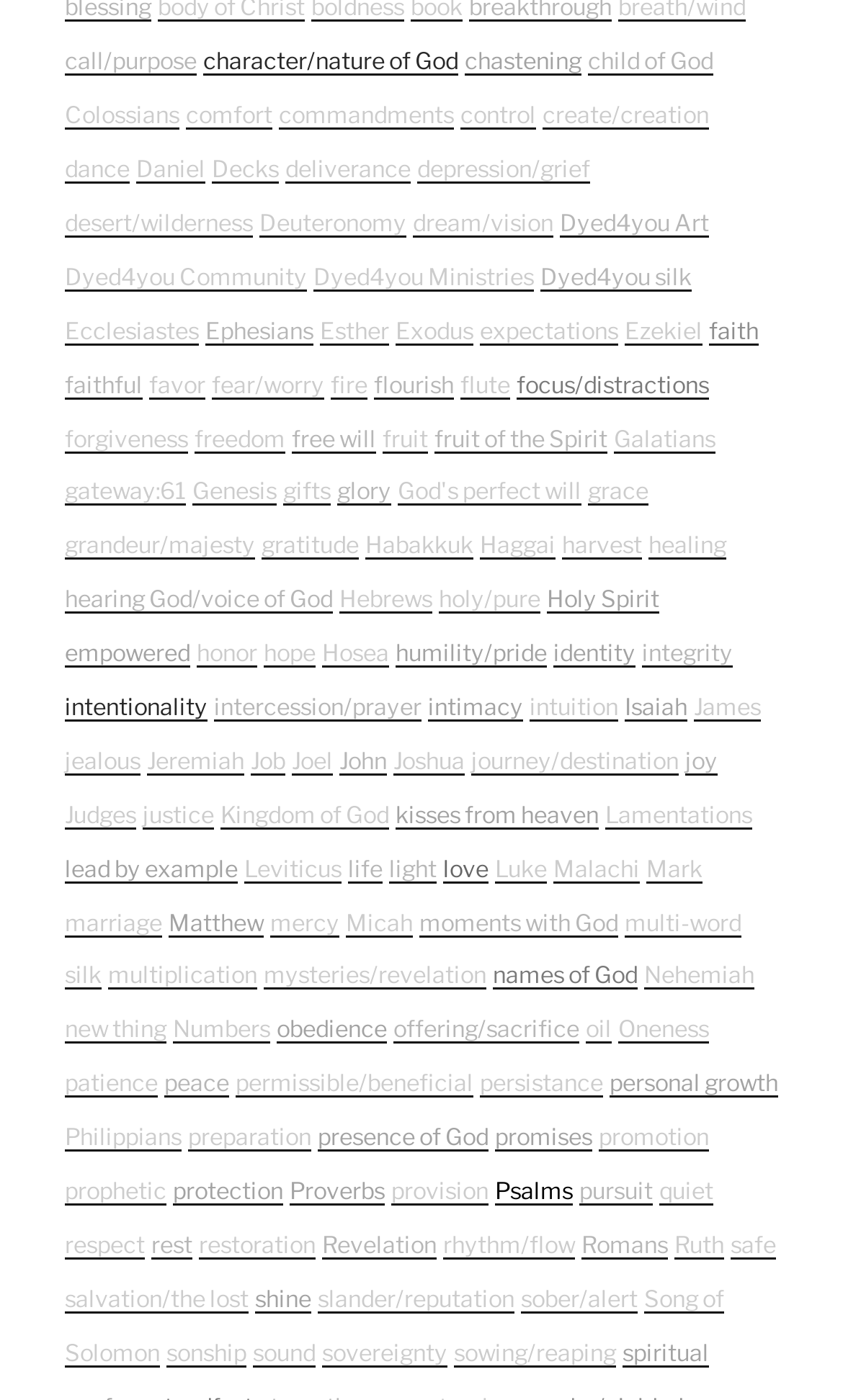Pinpoint the bounding box coordinates of the clickable element to carry out the following instruction: "read about 'faith'."

[0.841, 0.226, 0.9, 0.247]